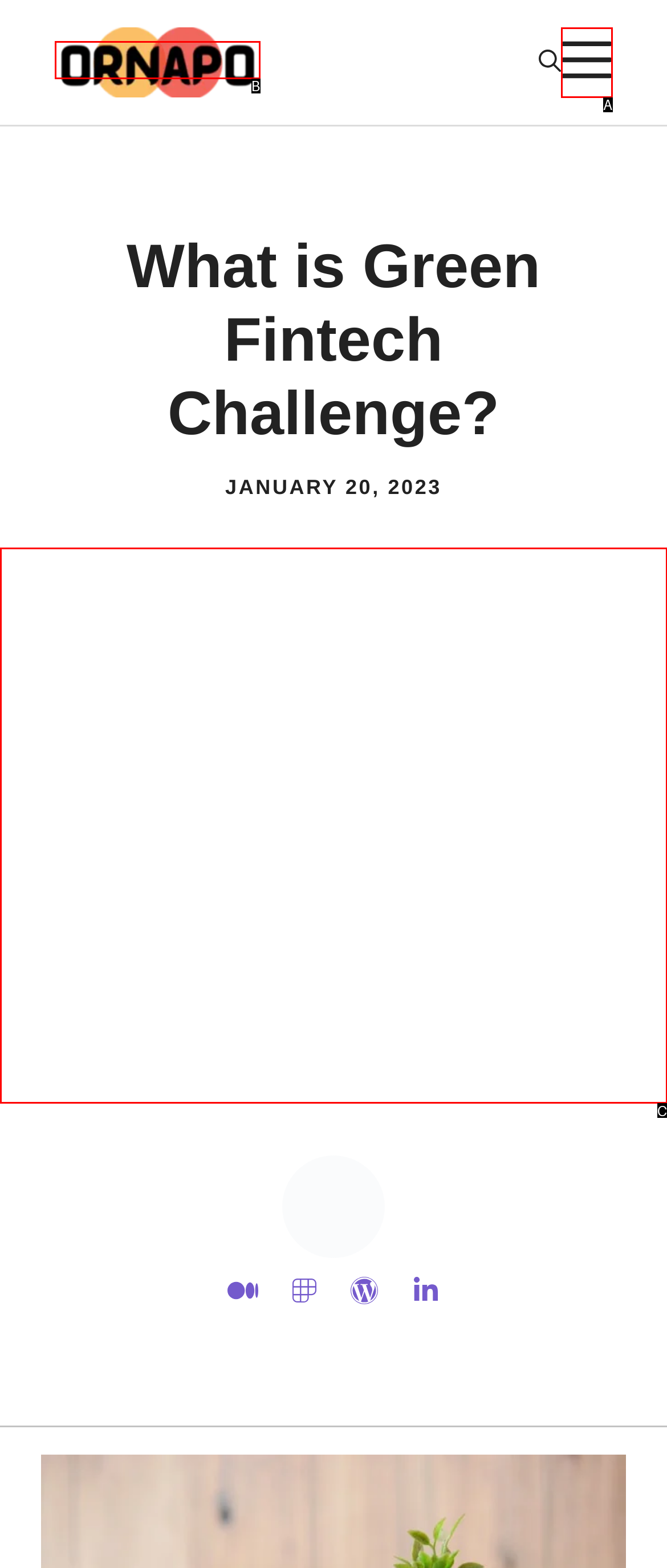Select the HTML element that best fits the description: Menu
Respond with the letter of the correct option from the choices given.

A